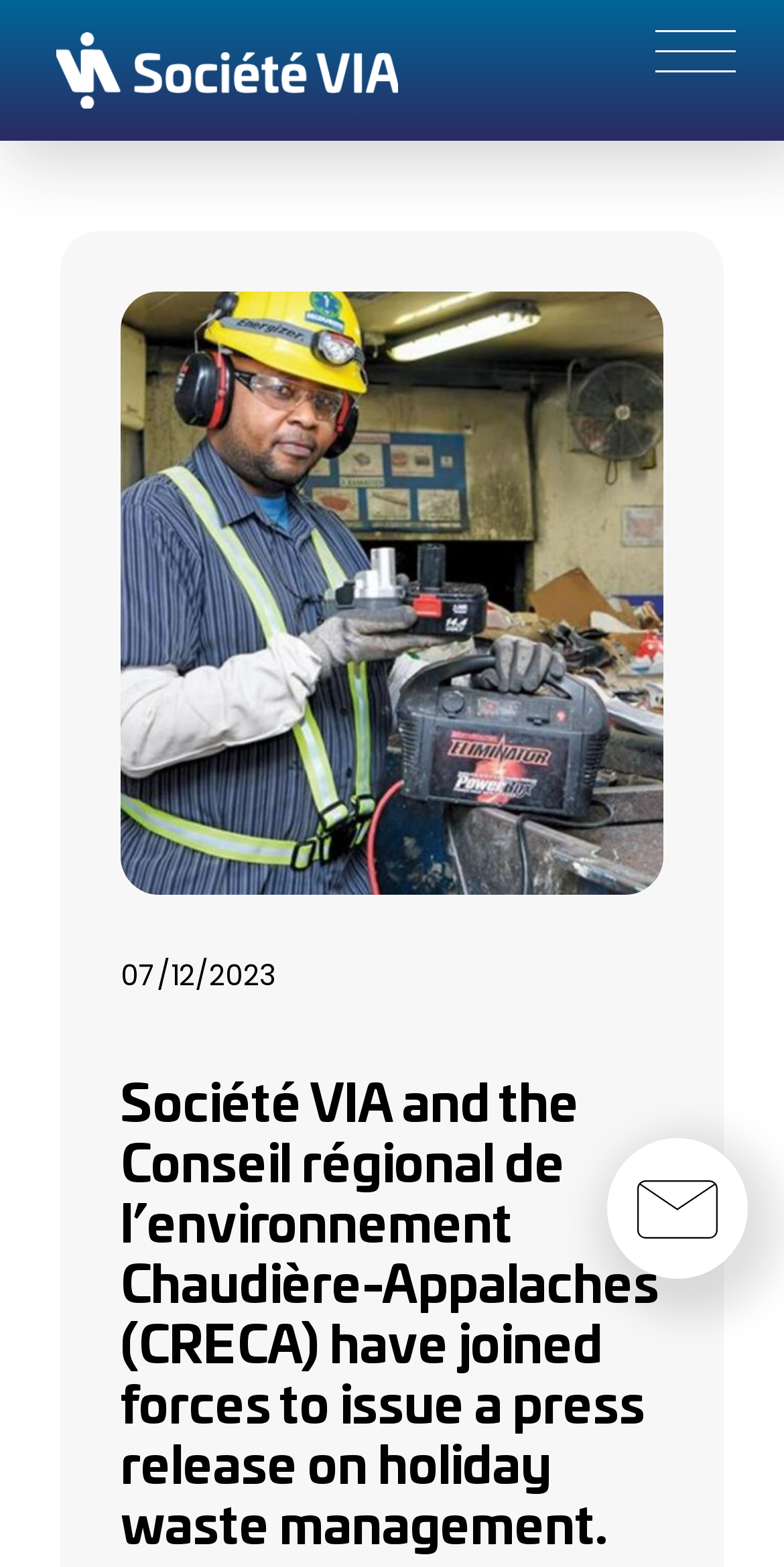What is the date of the press release?
Answer the question with as much detail as possible.

The date of the press release is 07/12/2023, which can be seen from the time element at the top of the webpage, containing the static text '07/12/2023'.